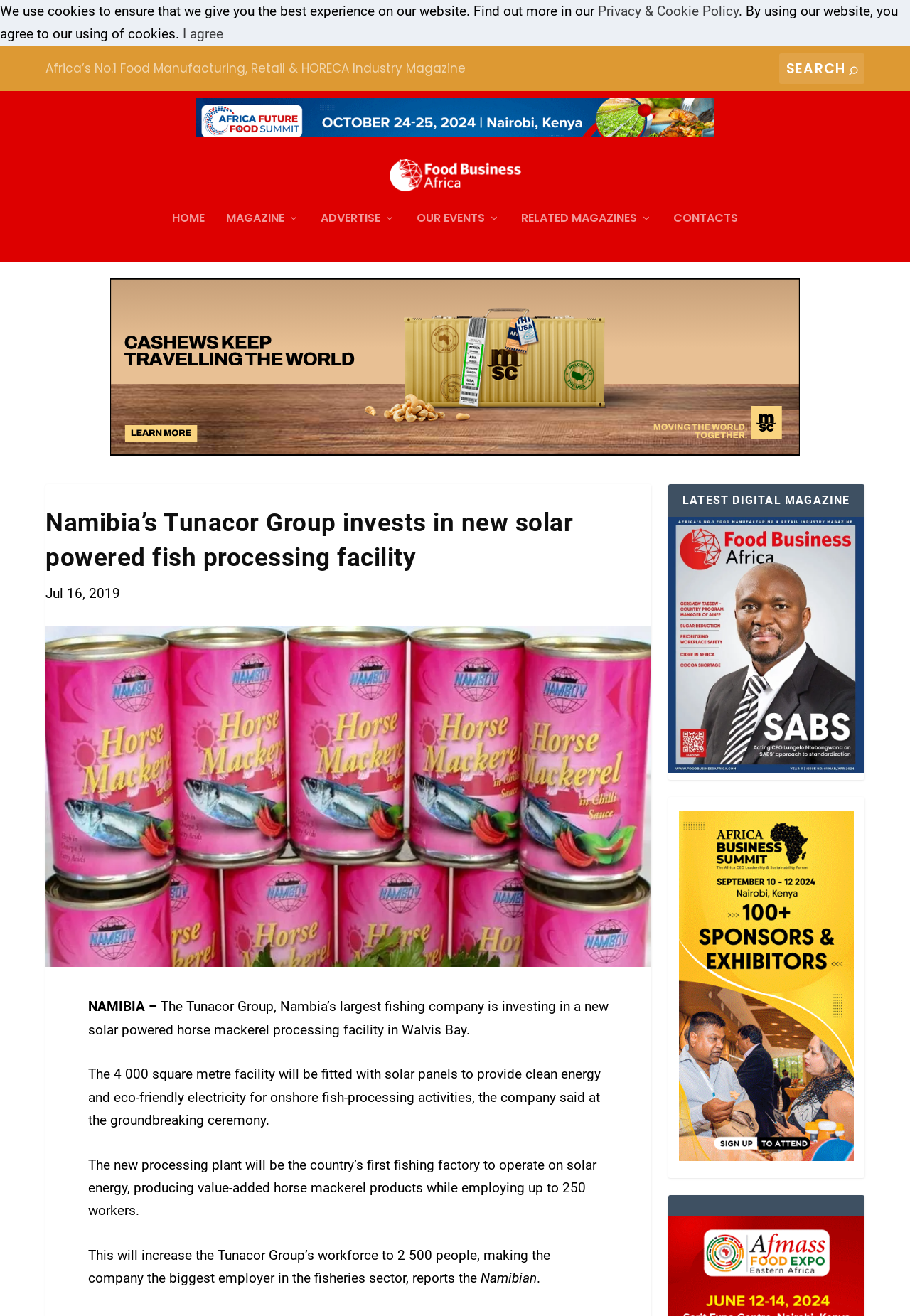Please specify the bounding box coordinates of the clickable region necessary for completing the following instruction: "Search for something". The coordinates must consist of four float numbers between 0 and 1, i.e., [left, top, right, bottom].

[0.856, 0.04, 0.95, 0.064]